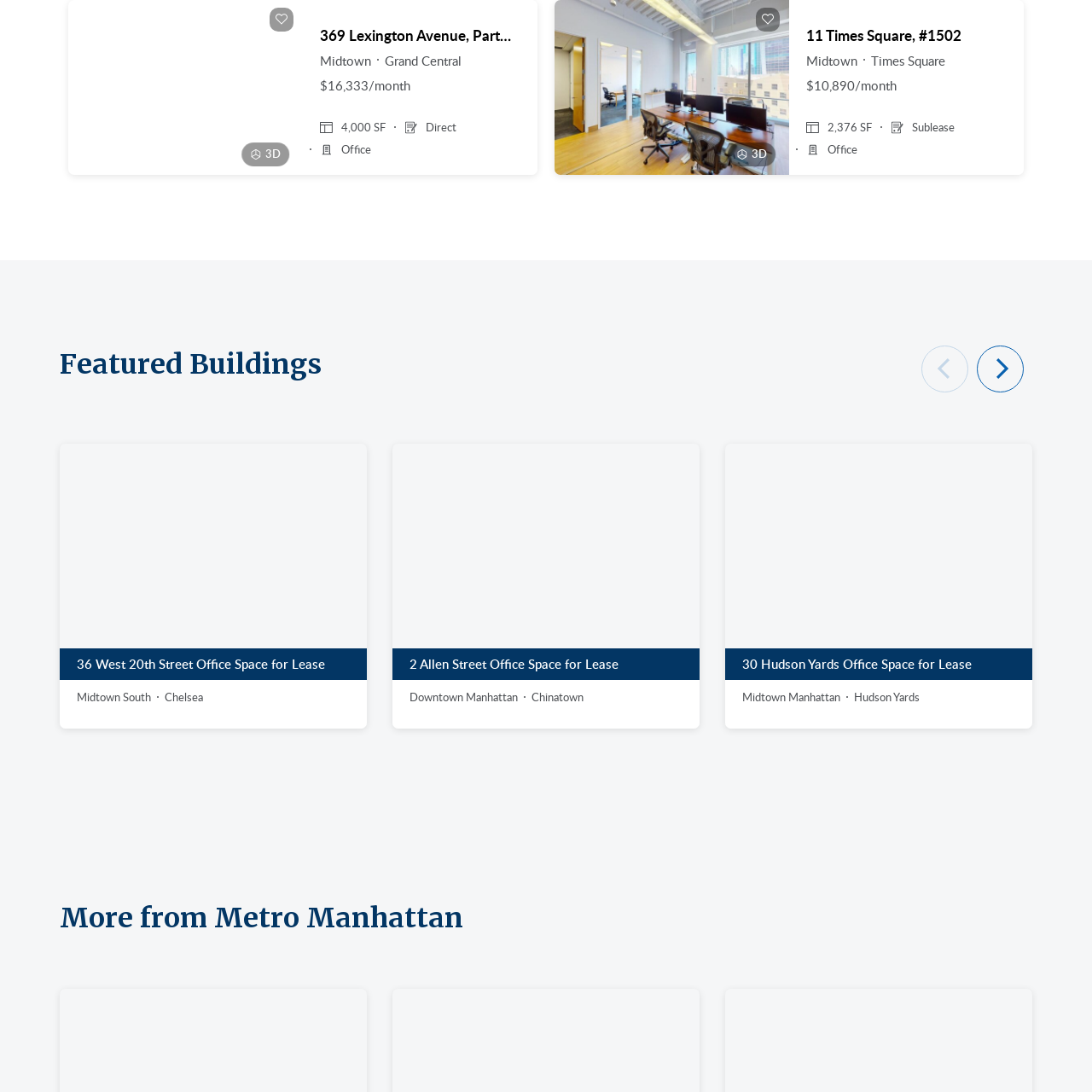Generate a detailed explanation of the image that is highlighted by the red box.

The image showcases a modern office building, specifically an 11-story loft structure located at 36 West 20th Street in New York City. This particular office space is marketed as an ideal option for startup businesses, highlighting its appealing design and strategic location in the vibrant Midtown South area. Accompanying the image is text that emphasizes the building's relevance and accessibility for potential tenants seeking contemporary office environments. The caption may suggest the building's proximity to various business amenities and urban conveniences, attracting entrepreneurs looking to establish a foothold in NYC's dynamic commercial landscape.